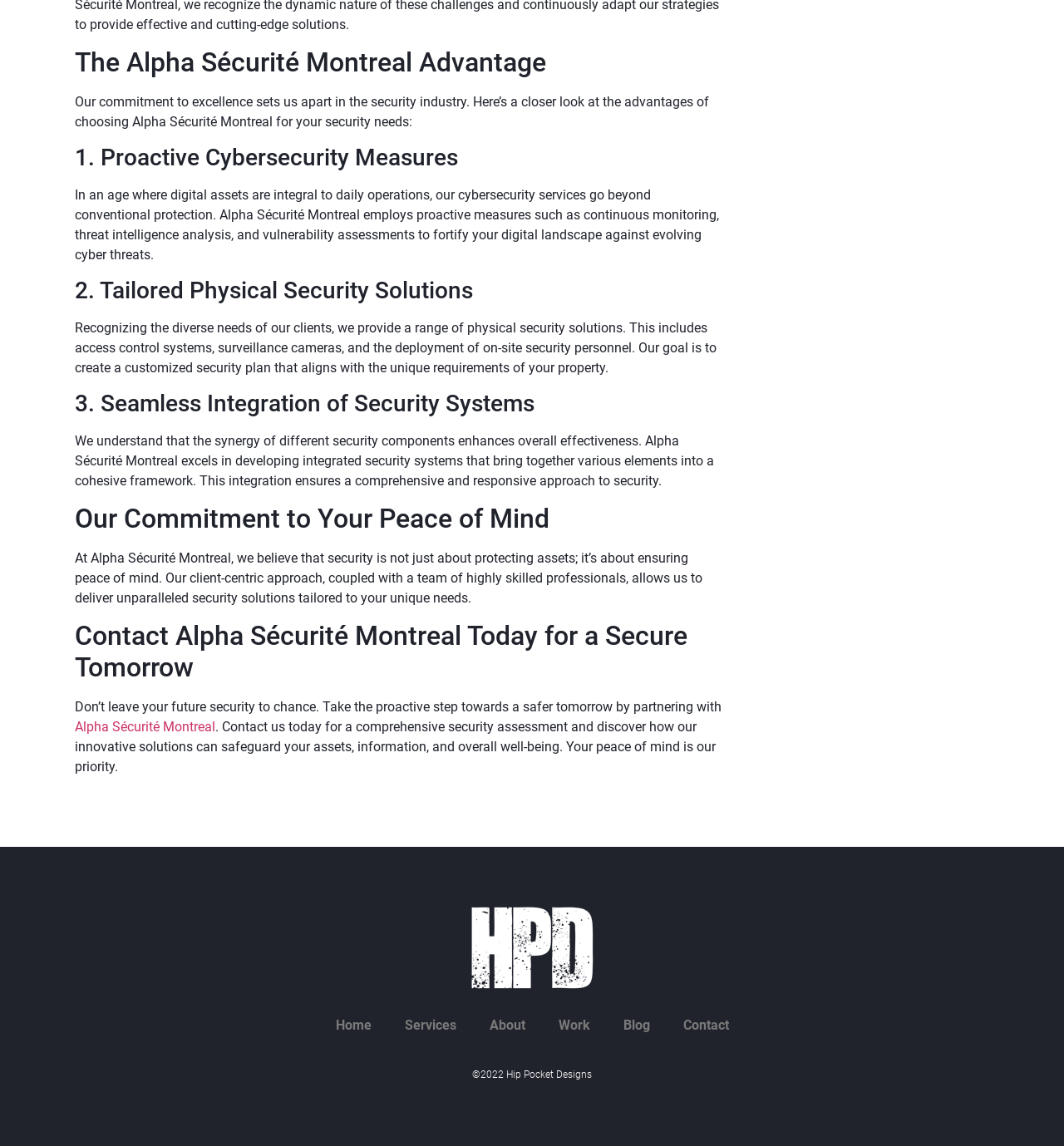Determine the bounding box coordinates for the UI element with the following description: "Alpha Sécurité Montreal". The coordinates should be four float numbers between 0 and 1, represented as [left, top, right, bottom].

[0.07, 0.627, 0.202, 0.641]